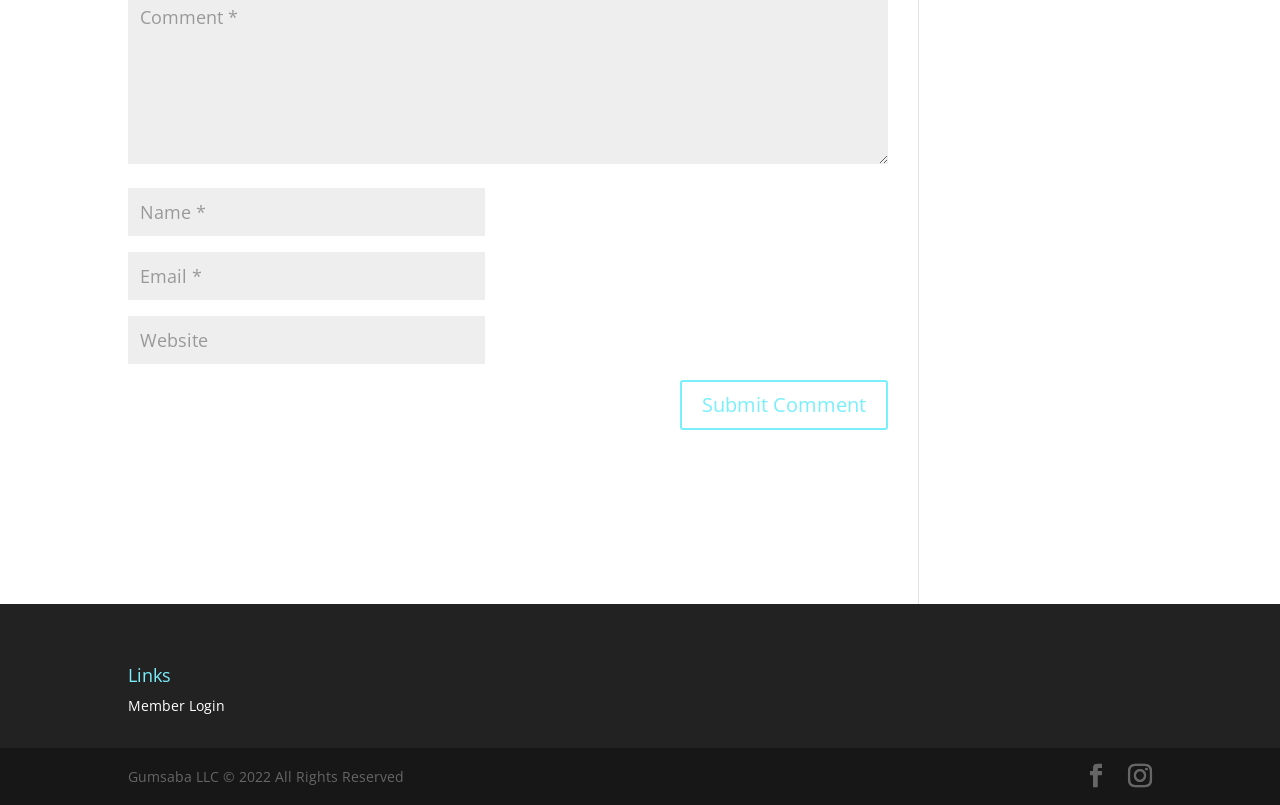How many textboxes are required on the webpage?
Please provide a single word or phrase answer based on the image.

Two